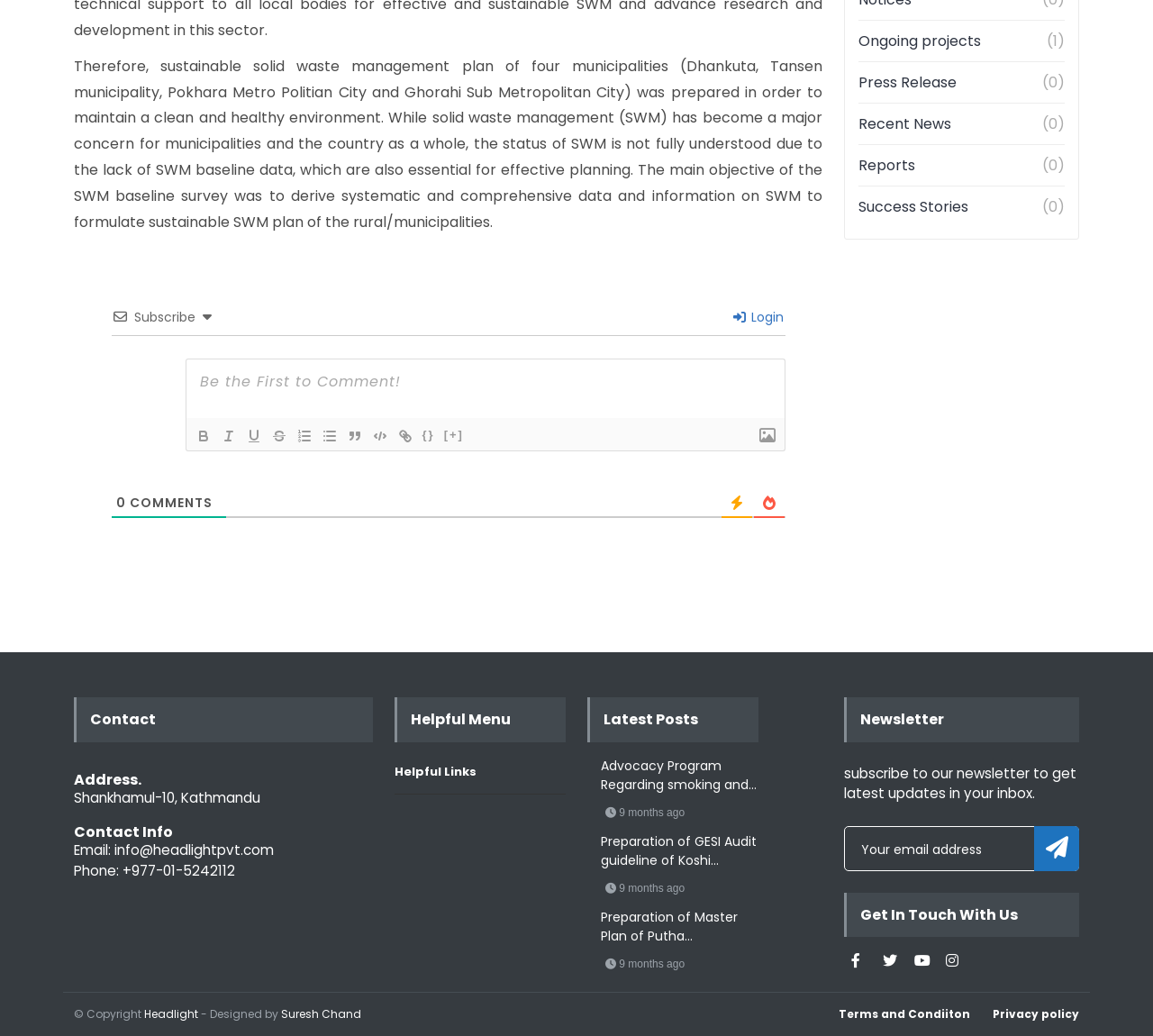Locate the bounding box coordinates of the element that should be clicked to fulfill the instruction: "Click on the 'Ongoing projects' link".

[0.745, 0.029, 0.851, 0.049]